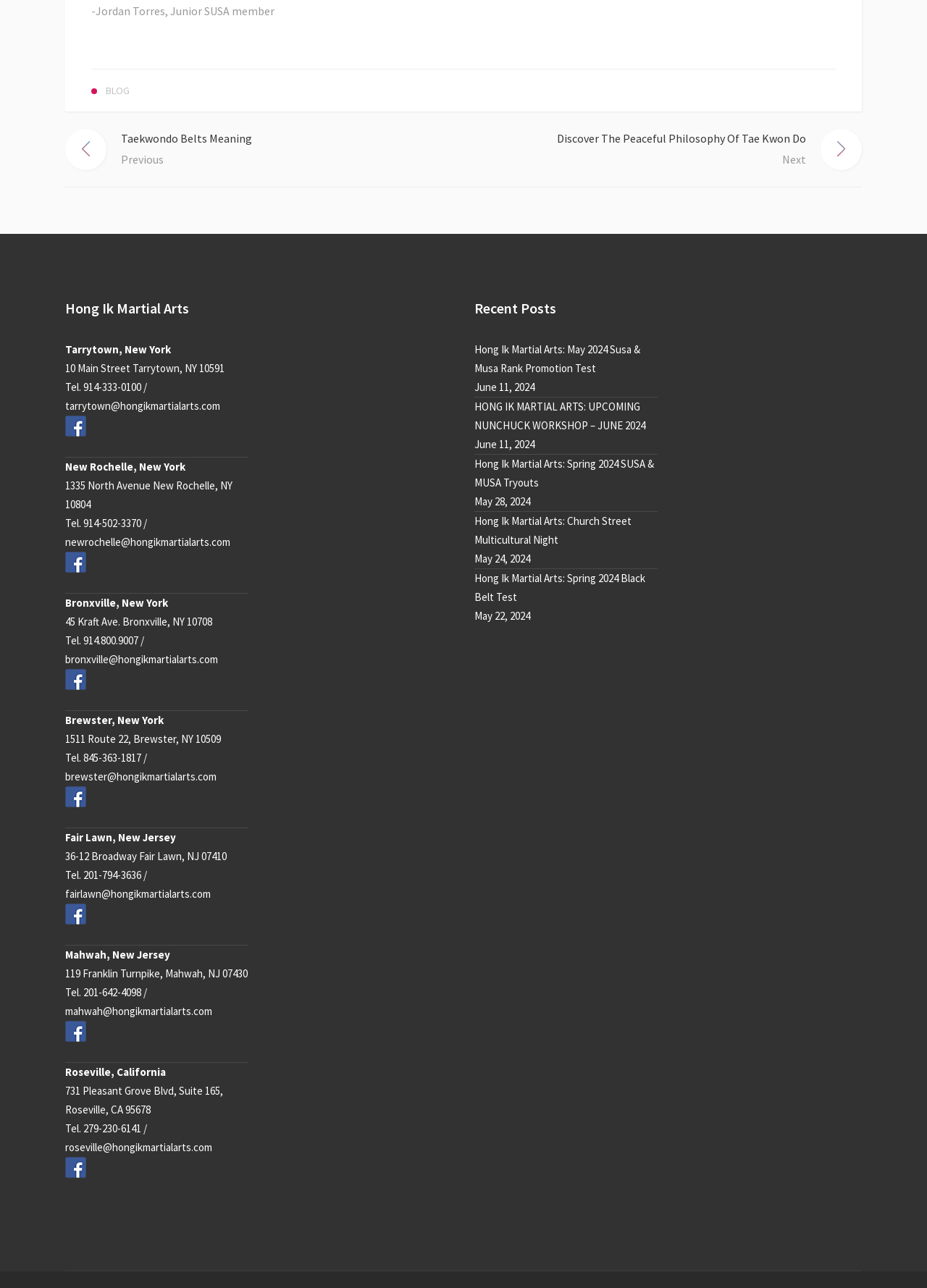Given the element description: "4 Likes", predict the bounding box coordinates of this UI element. The coordinates must be four float numbers between 0 and 1, given as [left, top, right, bottom].

None